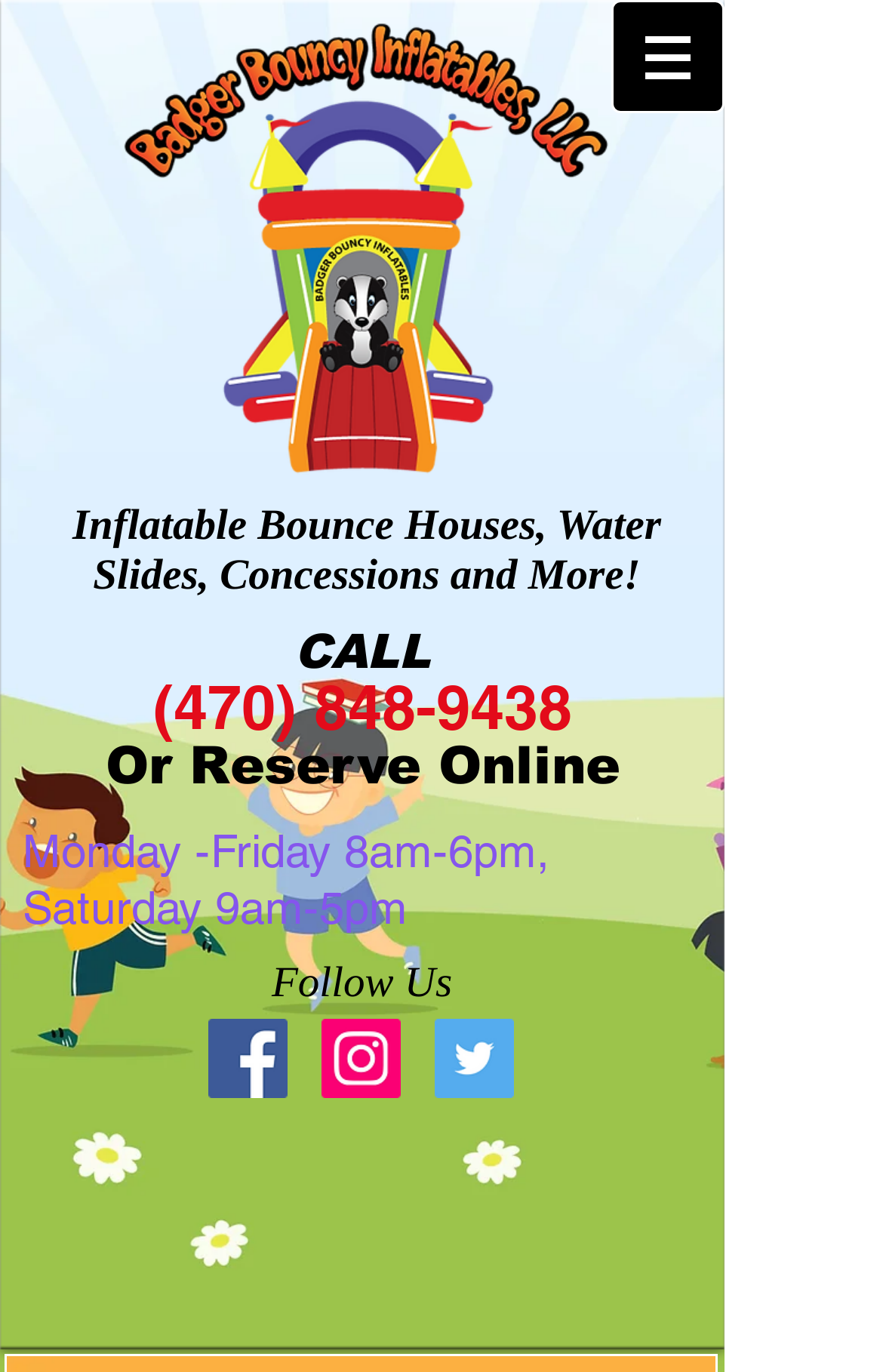Locate the UI element described by (470) 848-9438 and provide its bounding box coordinates. Use the format (top-left x, top-left y, bottom-right x, bottom-right y) with all values as floating point numbers between 0 and 1.

[0.173, 0.488, 0.647, 0.541]